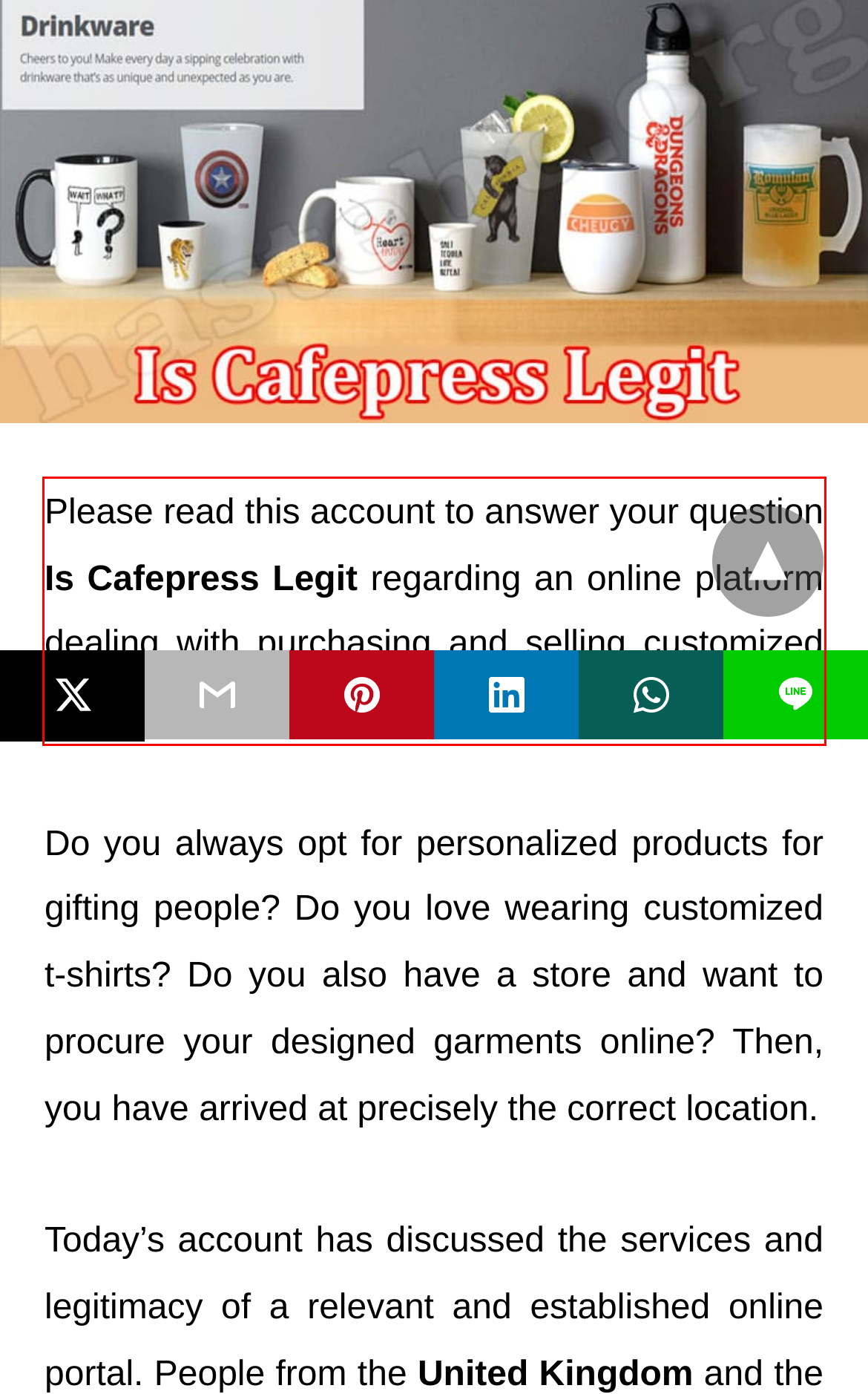You are looking at a screenshot of a webpage with a red rectangle bounding box. Use OCR to identify and extract the text content found inside this red bounding box.

Please read this account to answer your question Is Cafepress Legit regarding an online platform dealing with purchasing and selling customized products.